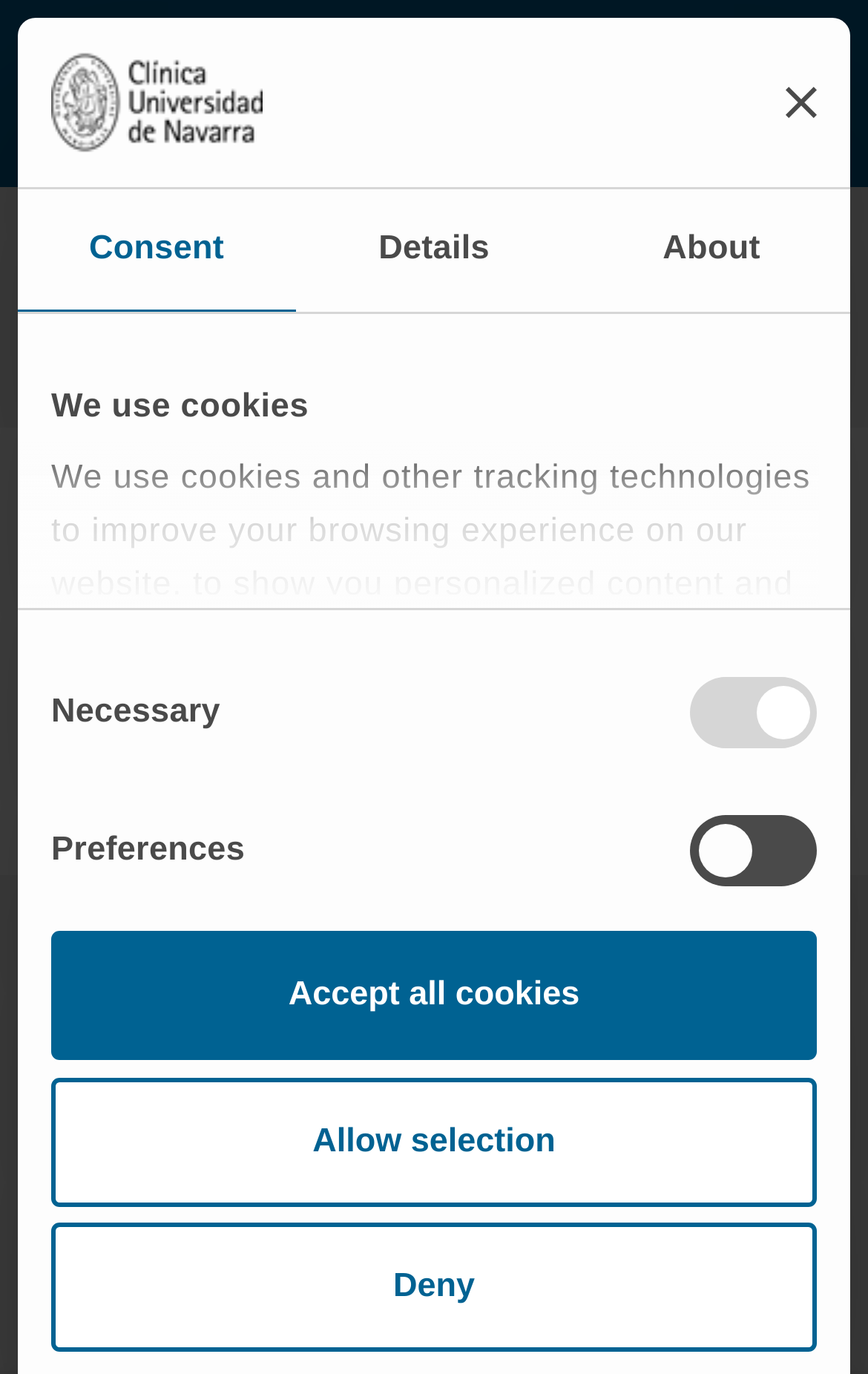What is the main heading displayed on the webpage? Please provide the text.

Results of the cochlear transplant program of the University of Navarra